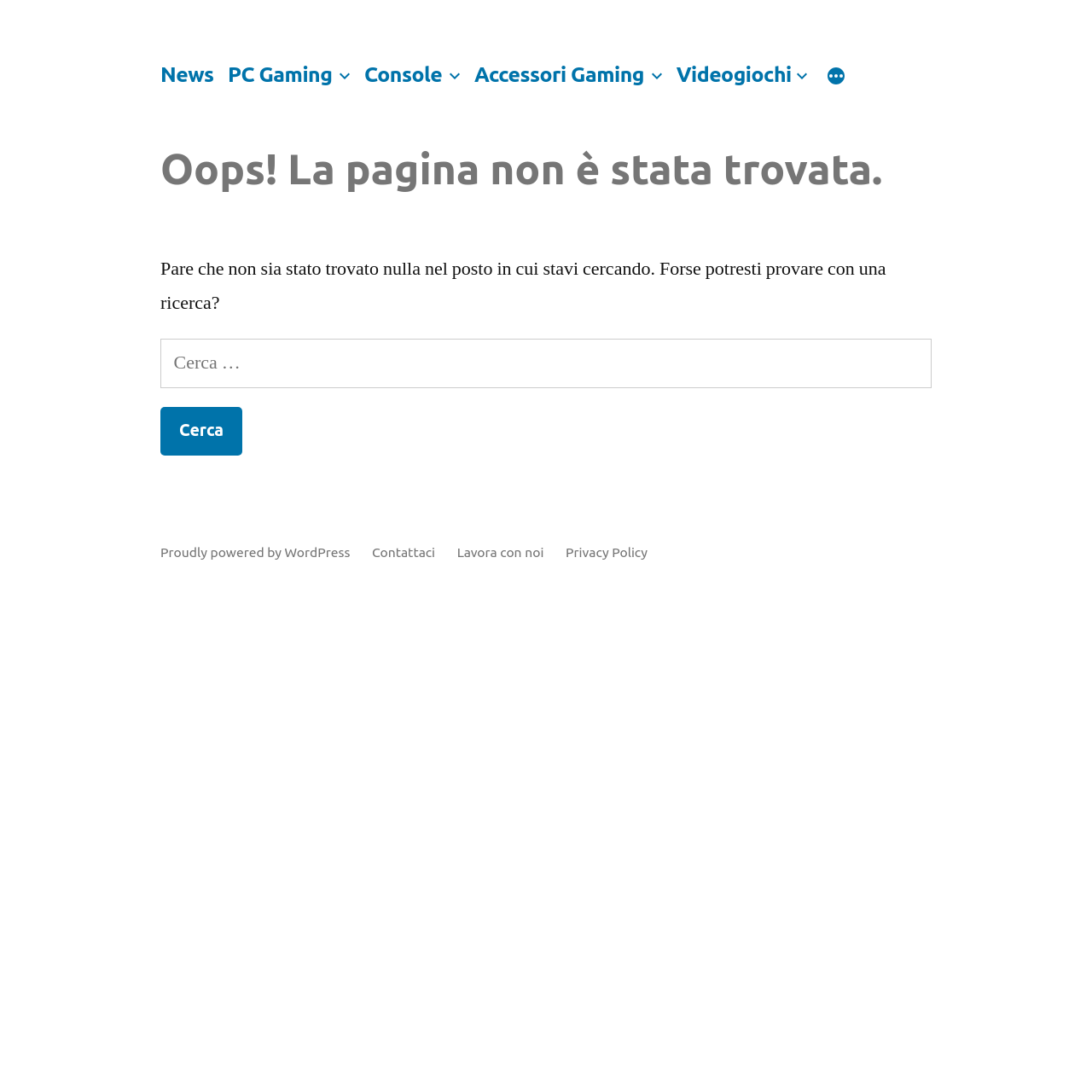Identify and provide the text content of the webpage's primary headline.

Oops! La pagina non è stata trovata.